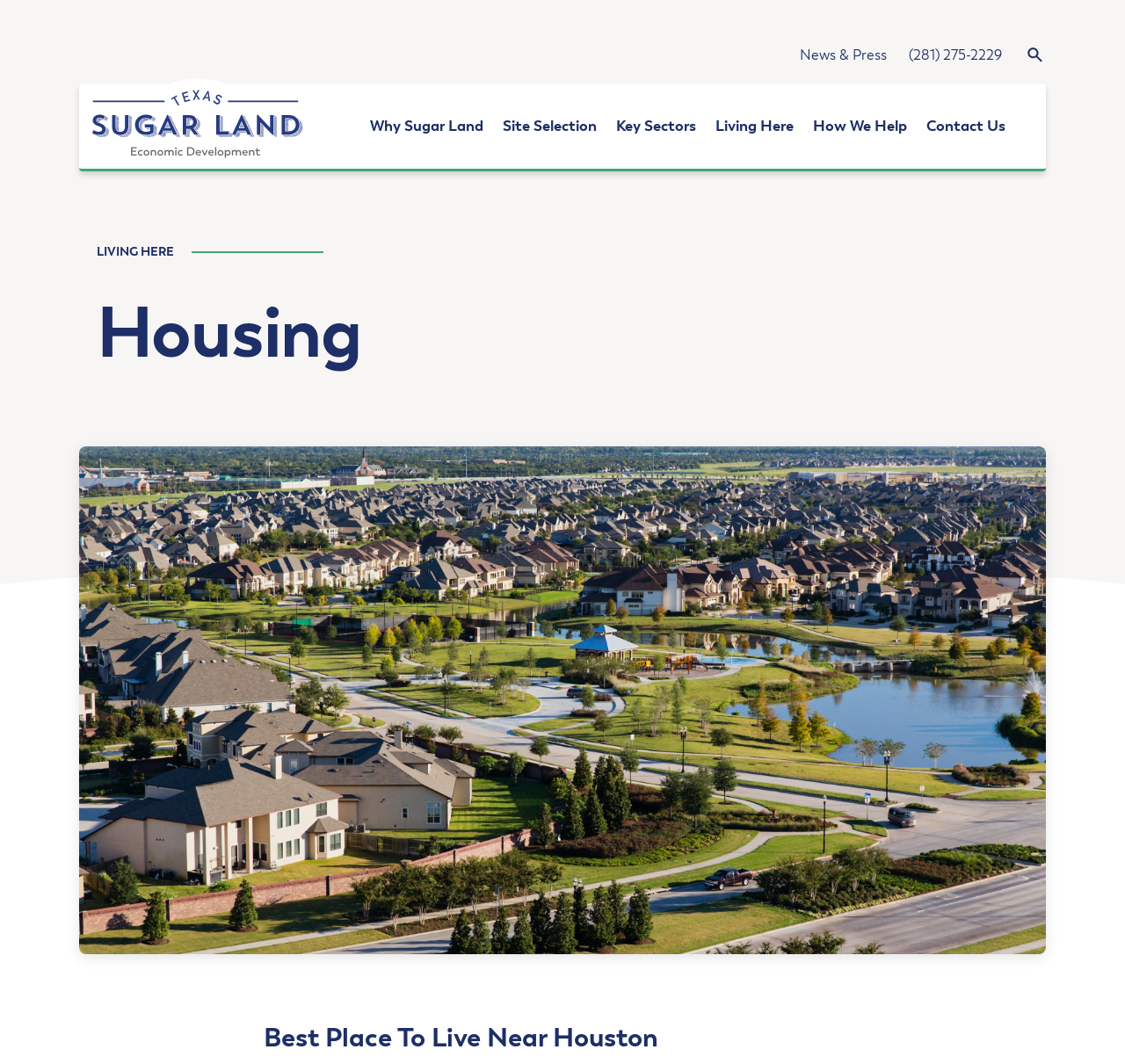Give an in-depth explanation of the webpage layout and content.

The webpage is about Sugar Land, a suburb of Houston, Texas, and why it's considered the best place to live near Houston. At the top of the page, there are several links, including "News & Press", a phone number, and a social media icon. To the left of these links, there is a smaller image.

Below these links, there is a navigation menu with six options: "Why Sugar Land", "Site Selection", "Key Sectors", "Living Here", "How We Help", and "Contact Us". These links are evenly spaced and take up about half of the page's width.

Further down, there is a section titled "LIVING HERE" with a heading "Housing" that spans almost the entire width of the page. At the very bottom of the page, there is a large heading that reads "Best Place To Live Near Houston".